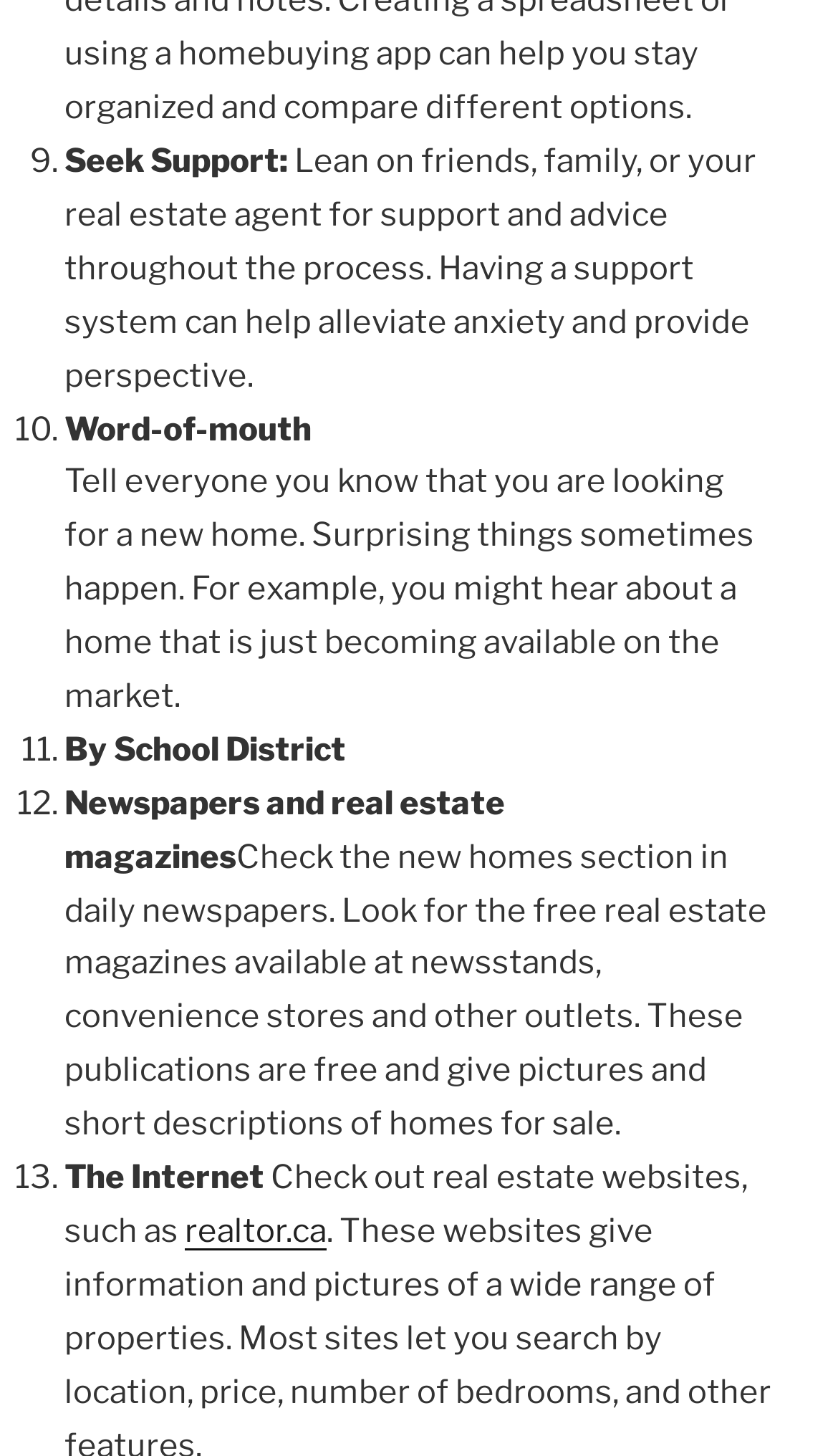What is the website mentioned in the thirteenth tip?
Please craft a detailed and exhaustive response to the question.

The thirteenth tip is about checking out real estate websites, and it specifically mentions 'realtor.ca' as an example.